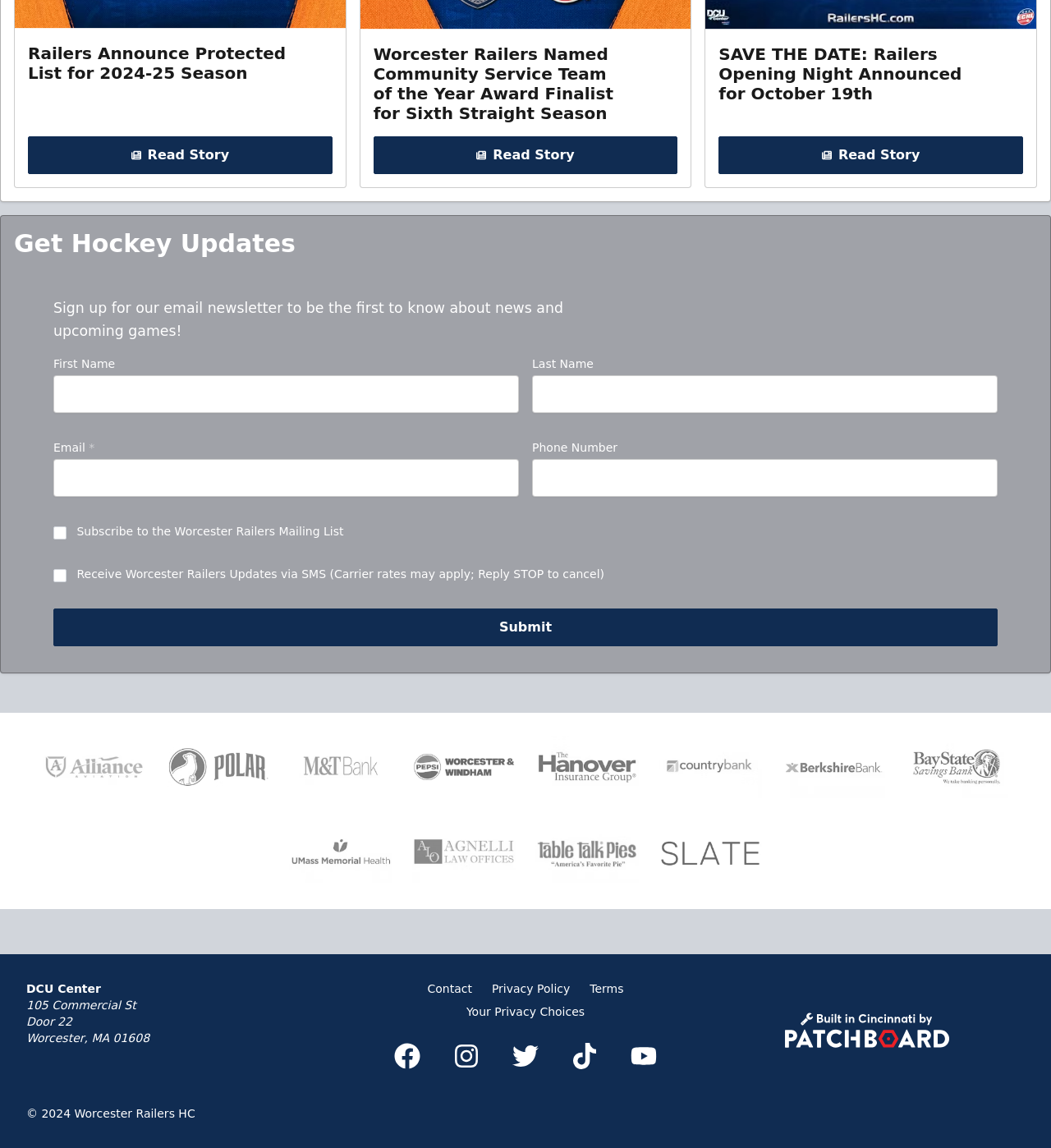Select the bounding box coordinates of the element I need to click to carry out the following instruction: "Follow Worcester Railers on Facebook".

[0.366, 0.9, 0.409, 0.94]